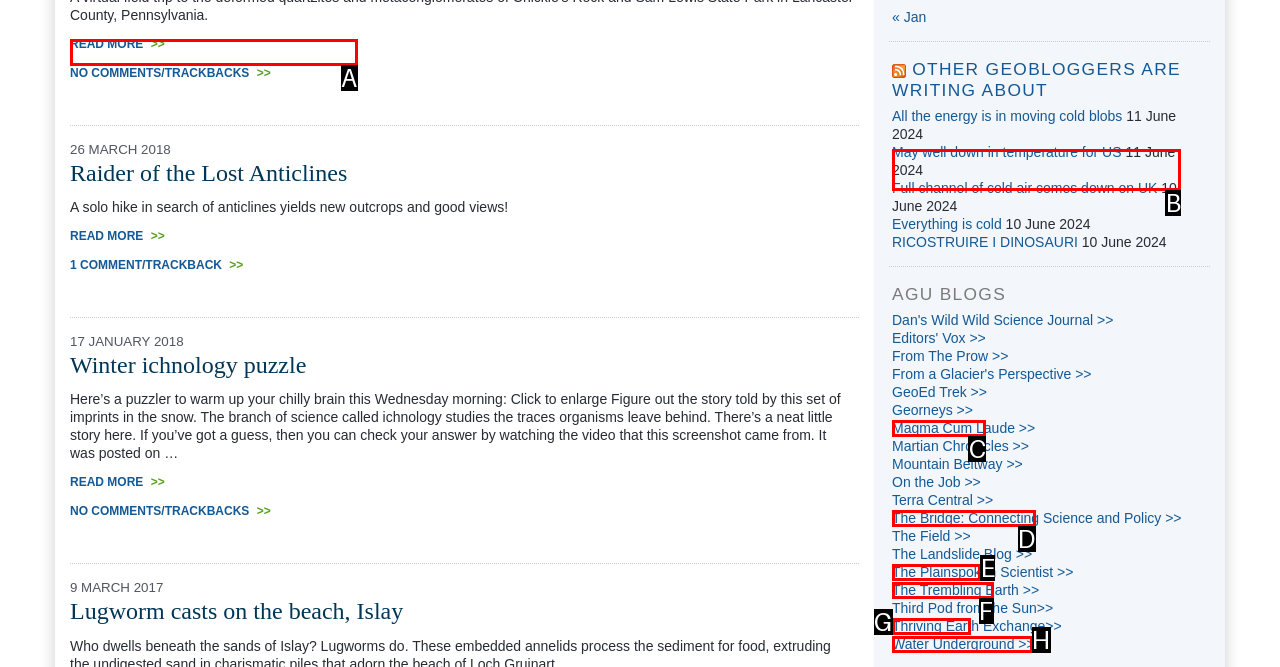Find the option that matches this description: The Field >>
Provide the corresponding letter directly.

G